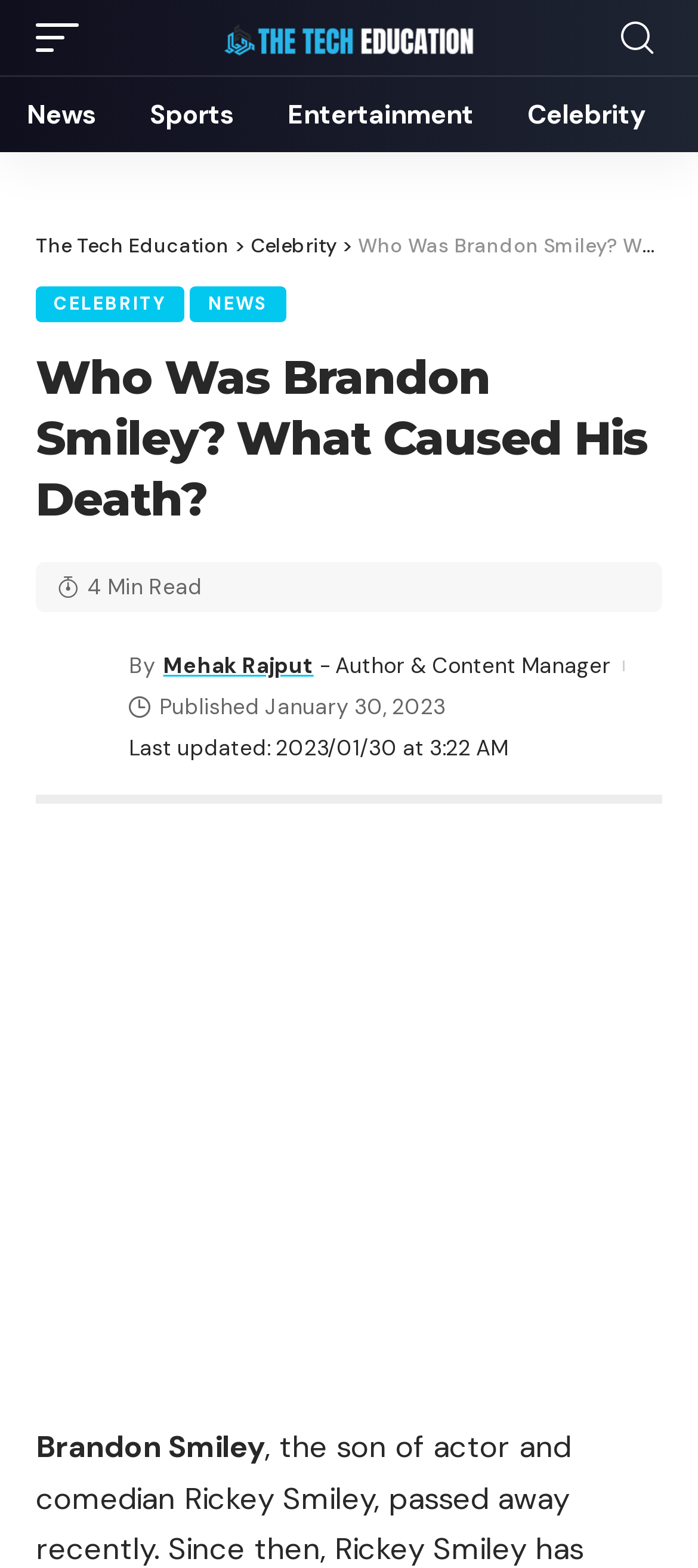Provide a short answer using a single word or phrase for the following question: 
What is the category of the article?

Celebrity